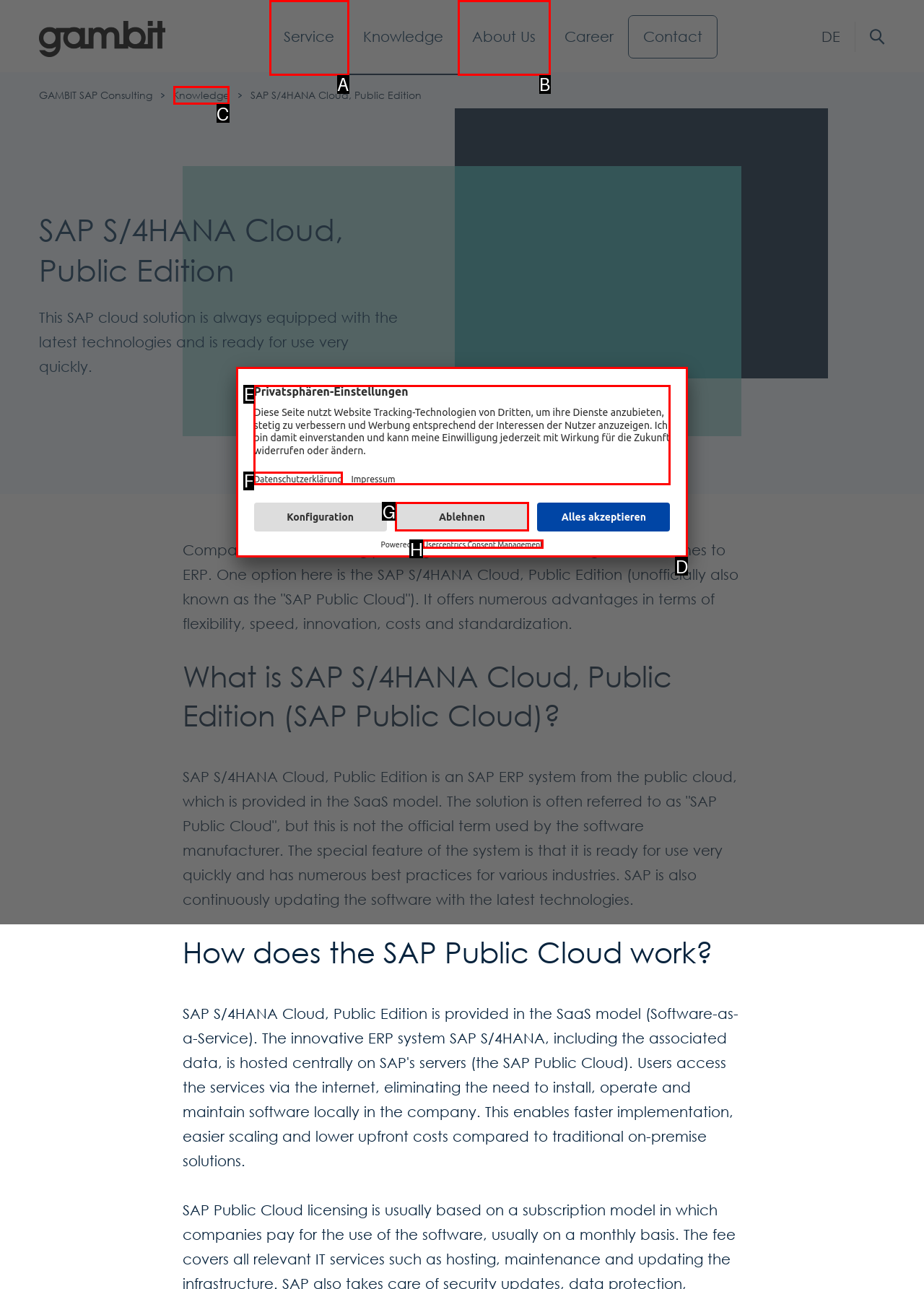Select the appropriate letter to fulfill the given instruction: Go to the Knowledge page
Provide the letter of the correct option directly.

C